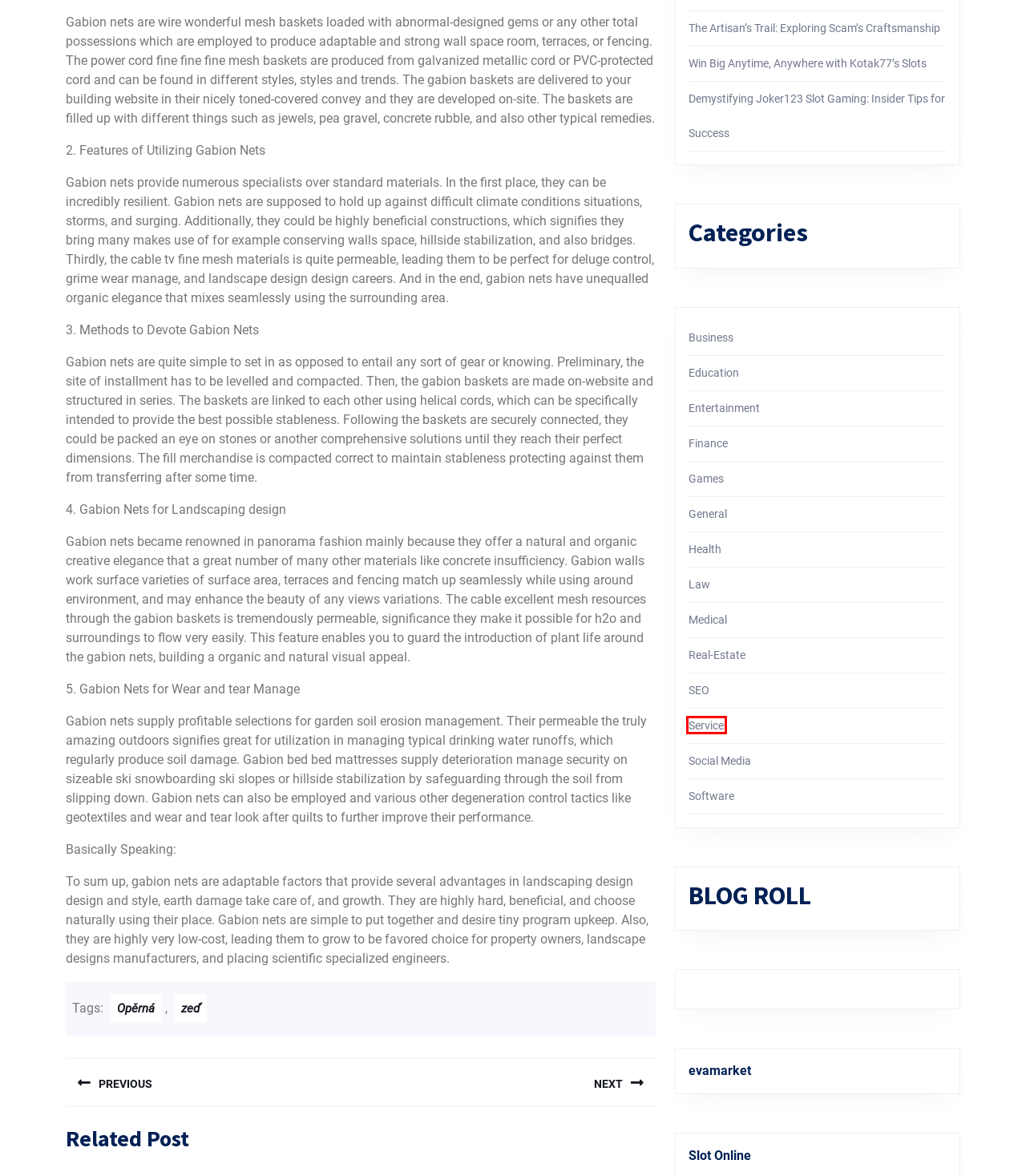Observe the screenshot of a webpage with a red bounding box around an element. Identify the webpage description that best fits the new page after the element inside the bounding box is clicked. The candidates are:
A. Law – The Getting of Wisdom
B. Real-Estate – The Getting of Wisdom
C. zeď – The Getting of Wisdom
D. Education – The Getting of Wisdom
E. Service – The Getting of Wisdom
F. Entertainment – The Getting of Wisdom
G. Opěrná – The Getting of Wisdom
H. EVA Markets - Your Ultimate Destination for Effortless Success.

E